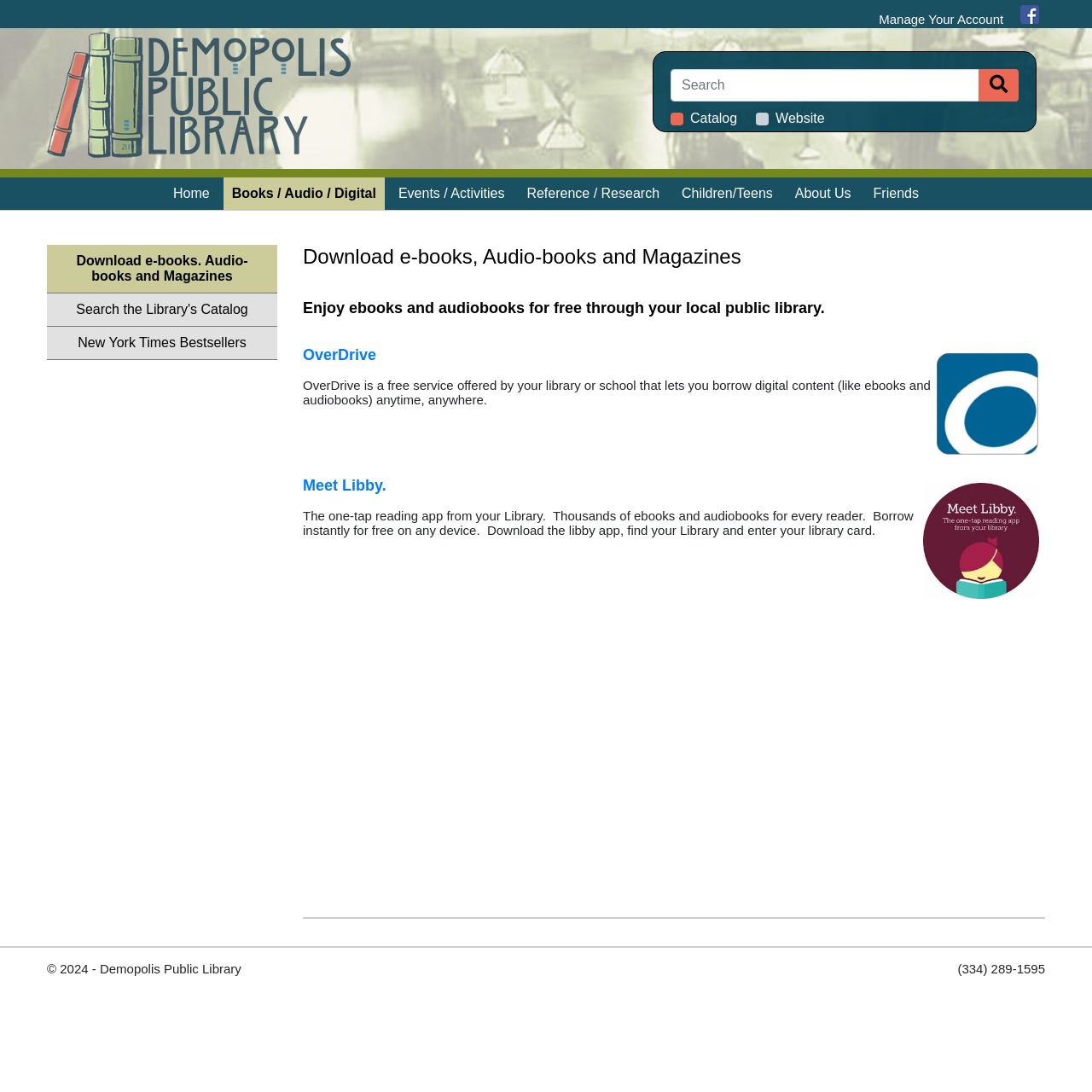Please identify the bounding box coordinates for the region that you need to click to follow this instruction: "Click the 'About' link".

None